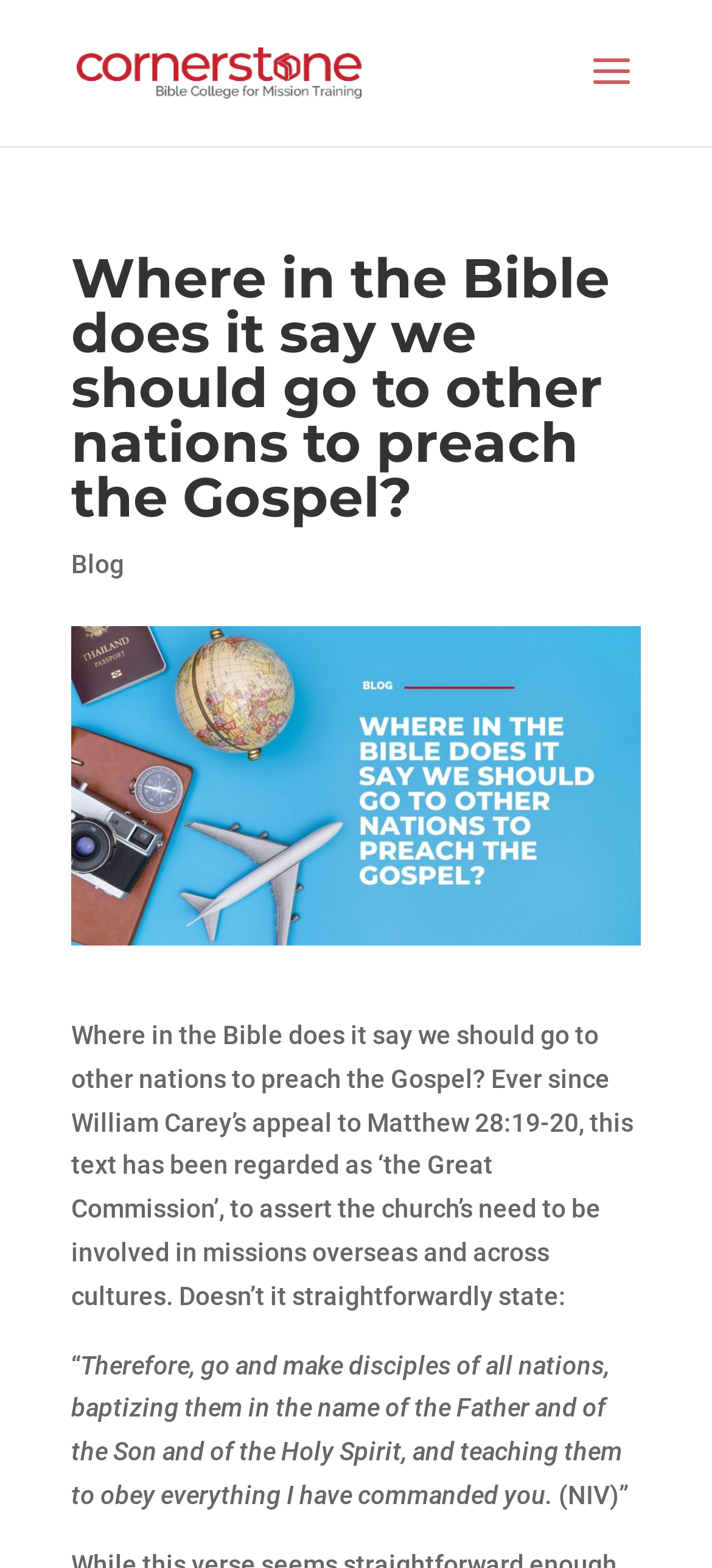What is the activity being discussed?
Give a detailed and exhaustive answer to the question.

The question asks for the activity being discussed on the webpage. By reading the StaticText elements, we can understand that the webpage is discussing the importance of missions overseas and across cultures, as mentioned in the text '...the church’s need to be involved in missions overseas and across cultures'.